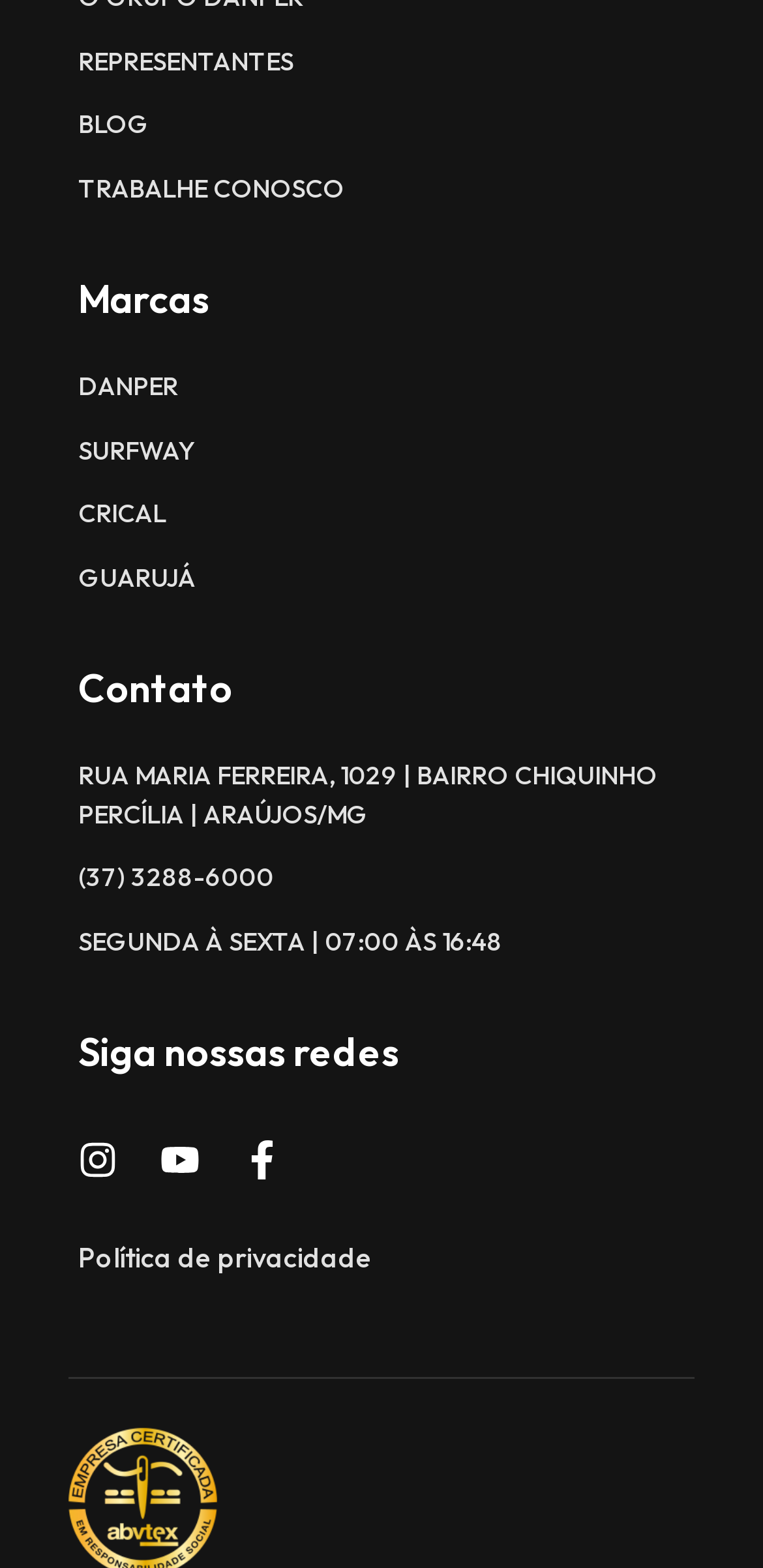Please answer the following question using a single word or phrase: 
How many social media platforms are linked?

2